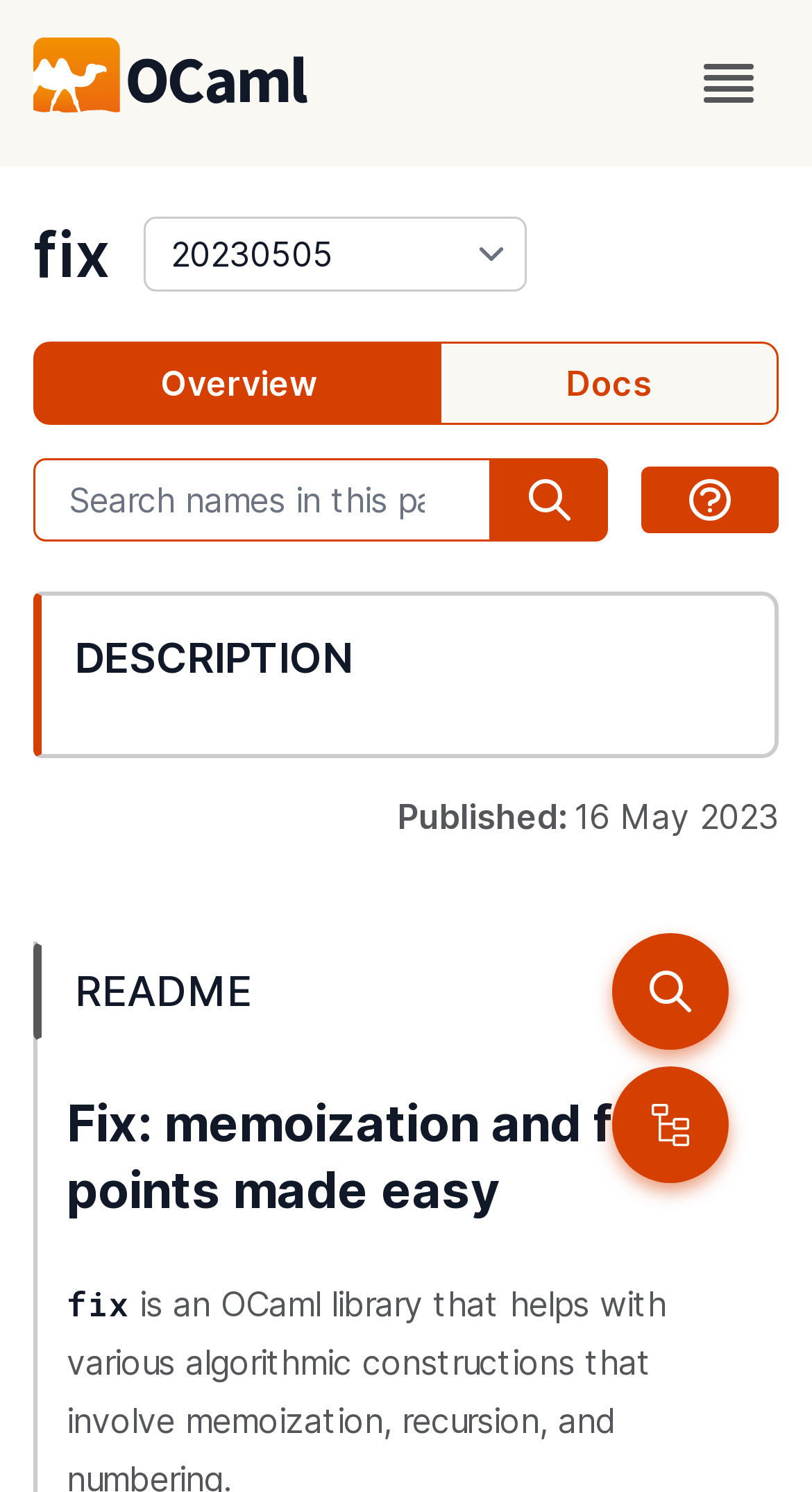Construct a comprehensive caption that outlines the webpage's structure and content.

The webpage appears to be a documentation page for an OCaml package called "fix 20230505". At the top left, there is an OCaml logo image. Next to it, there is a heading that reads "package fix" with a link to "fix". 

On the top right, there is a button to open a menu and a combobox to select a version. Below the package heading, there are two links, "Overview" and "Docs", which are positioned side by side. 

Further down, there is a search box with a placeholder text "Search names in this package..." and a button to show search instructions. The search box is accompanied by a button with an image on the right side. 

Below the search box, there are several headings. The first one reads "DESCRIPTION". The second heading displays the publication date, "Published: 16 May 2023". The third heading is "README", and the last one is "Fix: memoization and fixed points made easy", which seems to be a brief summary of the package's functionality. 

At the bottom right, there are two buttons, one to open a sidebar and another for searching, each with an accompanying image.